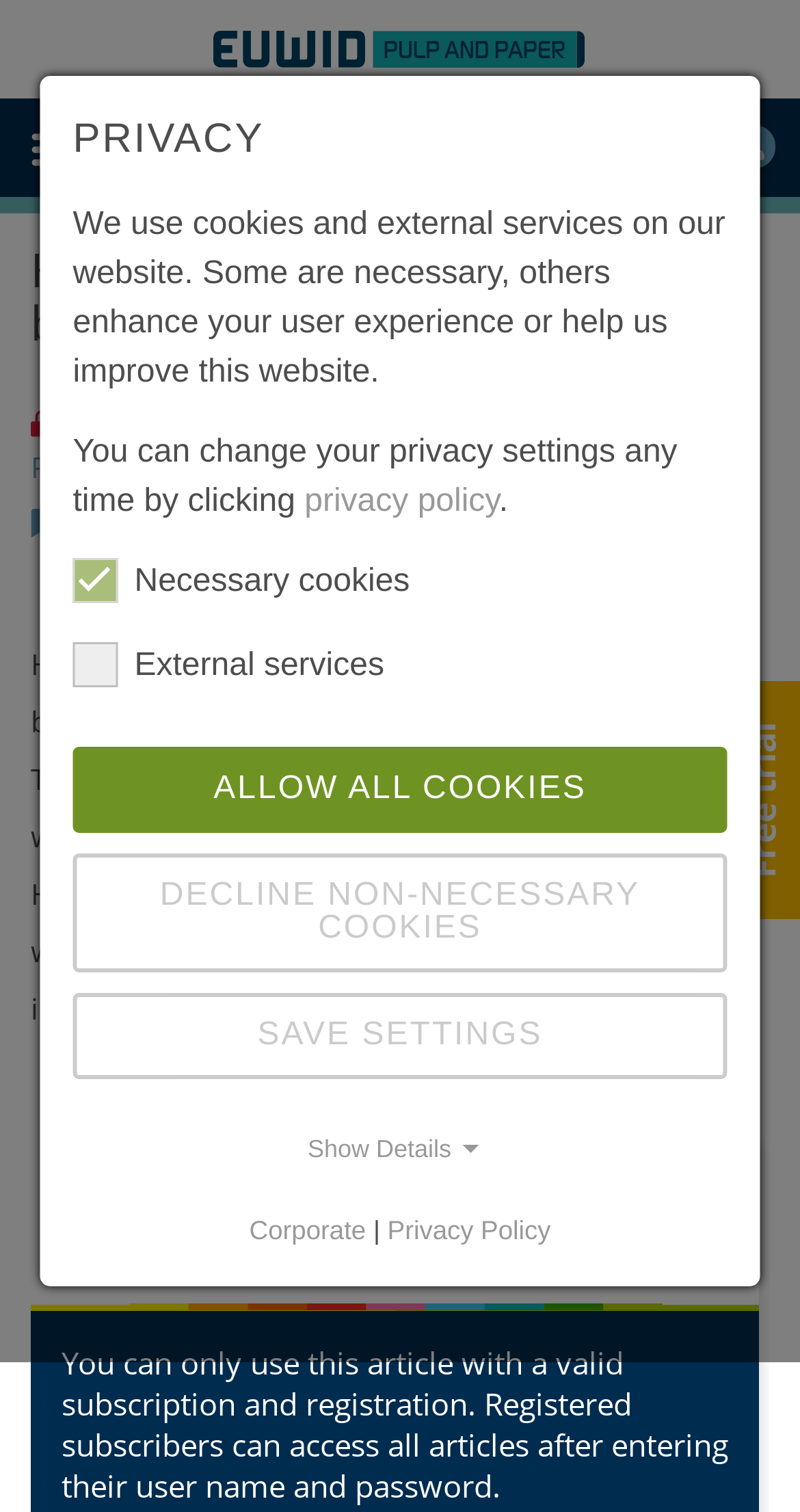Can you find the bounding box coordinates of the area I should click to execute the following instruction: "Login to the website"?

[0.915, 0.083, 0.969, 0.111]